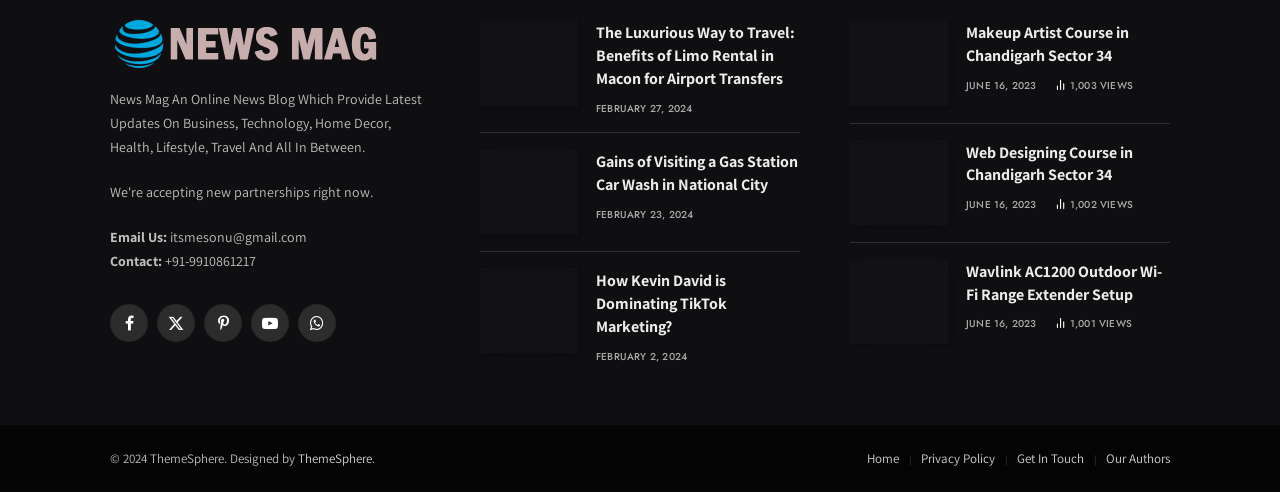Given the element description, predict the bounding box coordinates in the format (top-left x, top-left y, bottom-right x, bottom-right y). Make sure all values are between 0 and 1. Here is the element description: Pinterest

[0.159, 0.618, 0.189, 0.696]